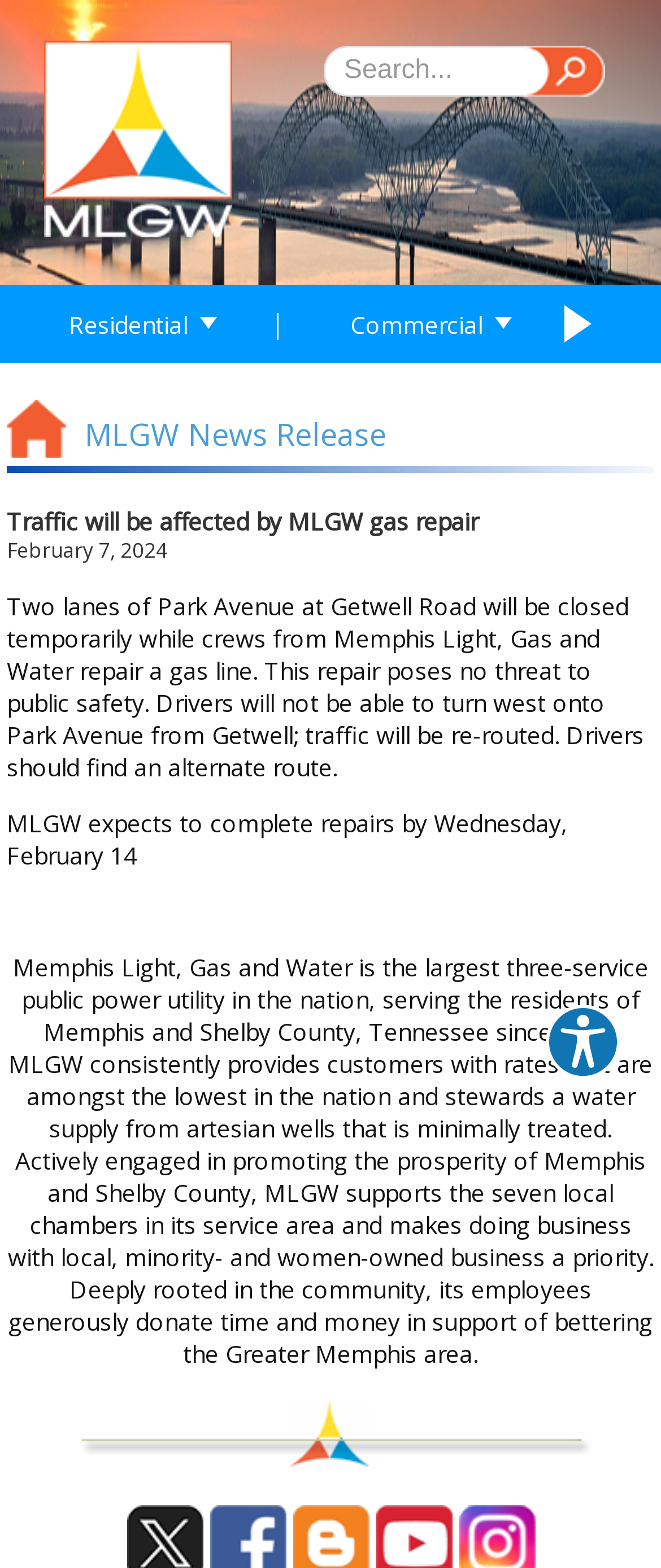Given the element description name="siteSearchButton", identify the bounding box coordinates for the UI element on the webpage screenshot. The format should be (top-left x, top-left y, bottom-right x, bottom-right y), with values between 0 and 1.

[0.792, 0.029, 0.915, 0.062]